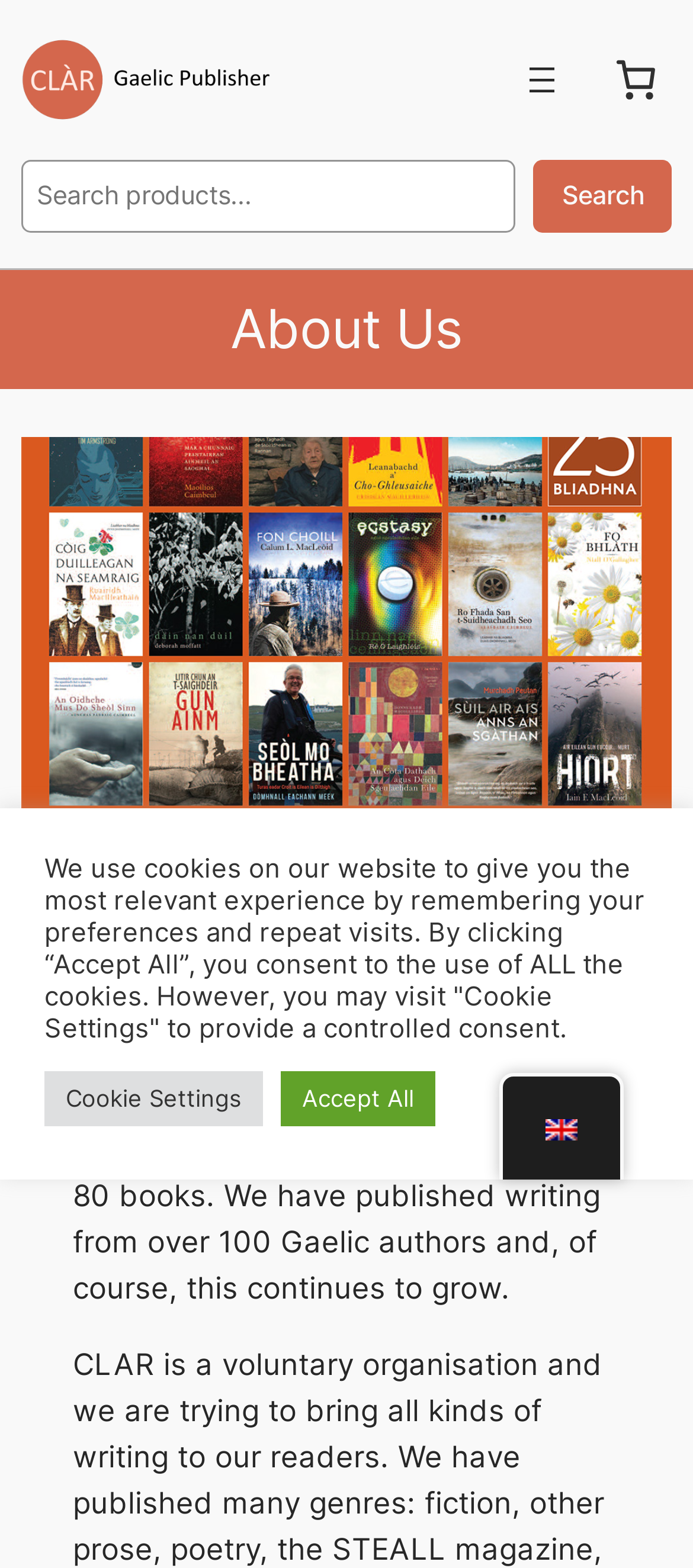What is the purpose of the search box?
Please utilize the information in the image to give a detailed response to the question.

The search box is located at the top of the webpage and is used to search for content on the website, as indicated by the StaticText element with the text 'Search' and the searchbox element.